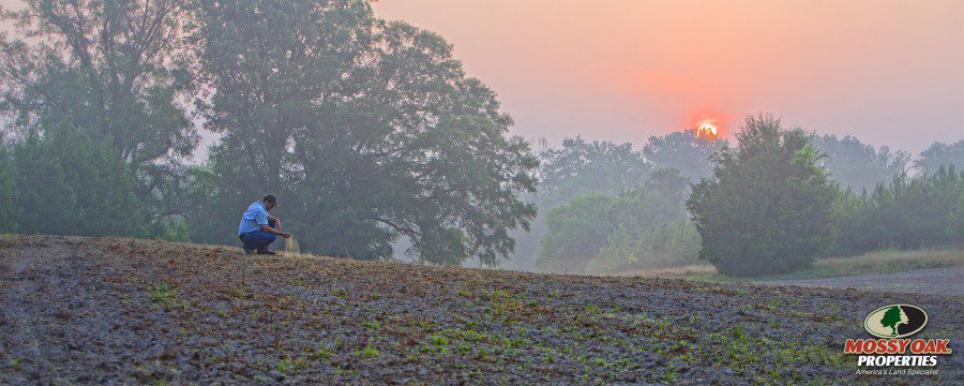What is the name of the city depicted in the image?
Refer to the image and provide a one-word or short phrase answer.

Nashville